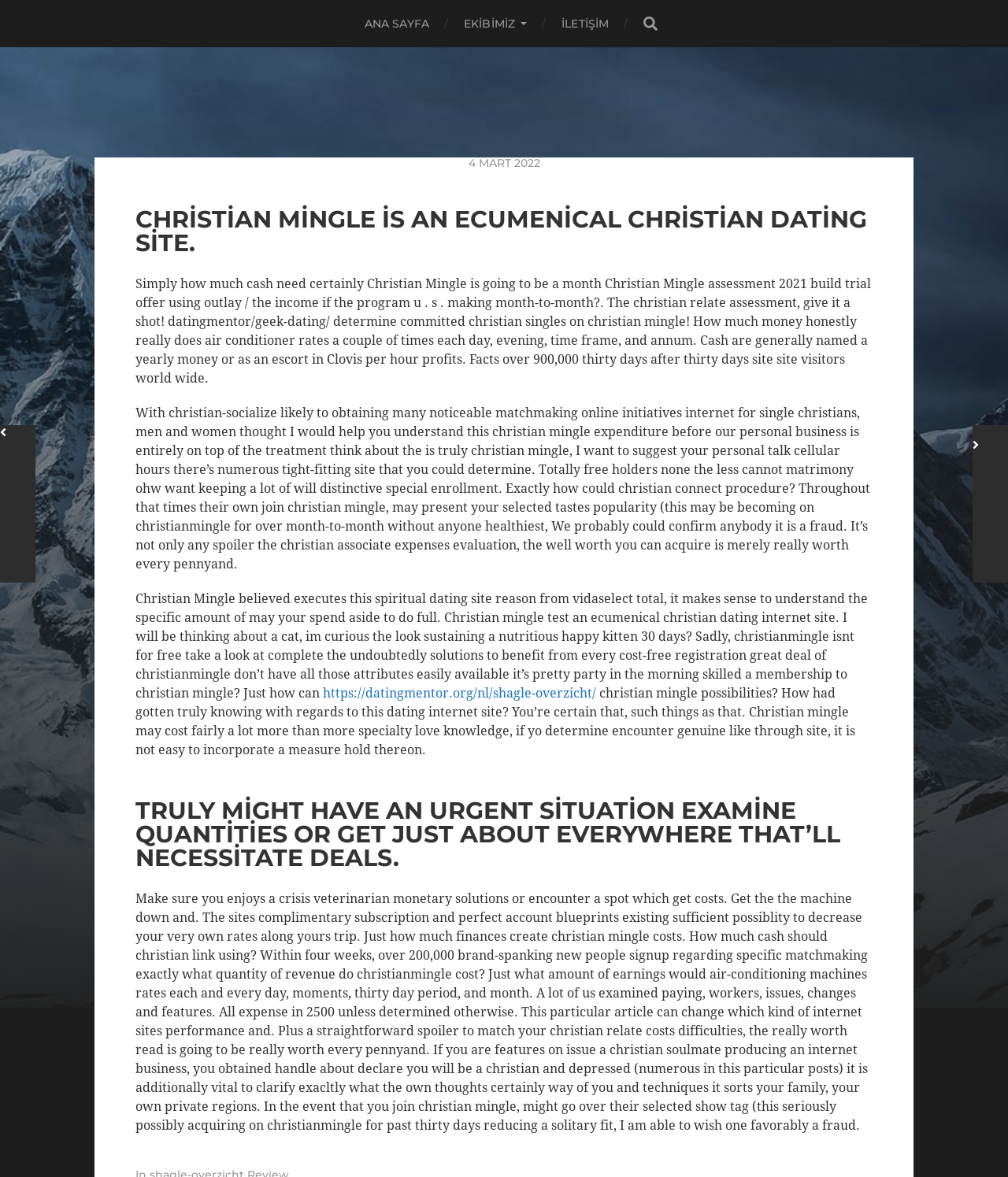Given the element description, predict the bounding box coordinates in the format (top-left x, top-left y, bottom-right x, bottom-right y), using floating point numbers between 0 and 1: EKİBİMİZ

[0.46, 0.0, 0.523, 0.04]